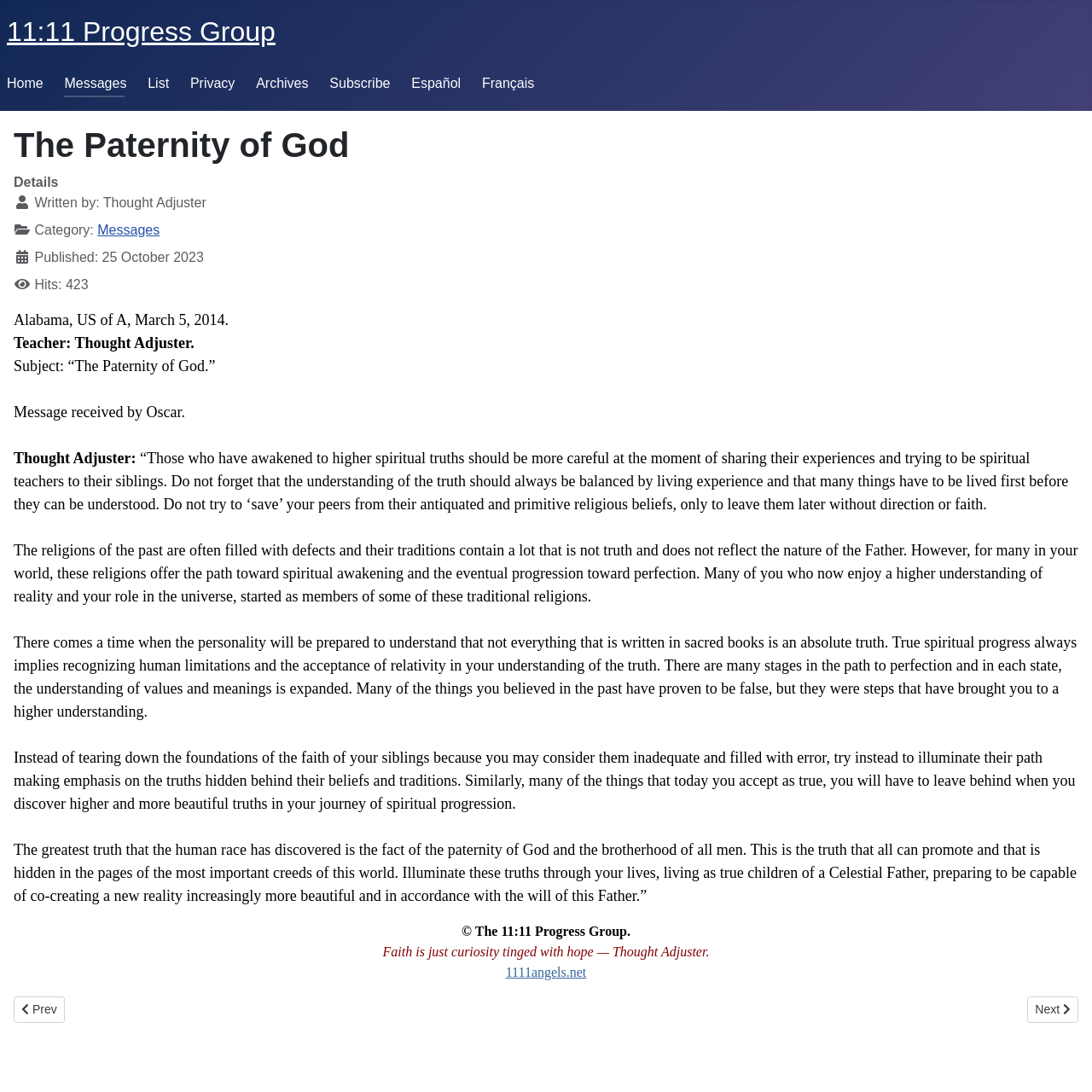Highlight the bounding box coordinates of the element you need to click to perform the following instruction: "Click the 'Home' link."

[0.006, 0.07, 0.04, 0.083]